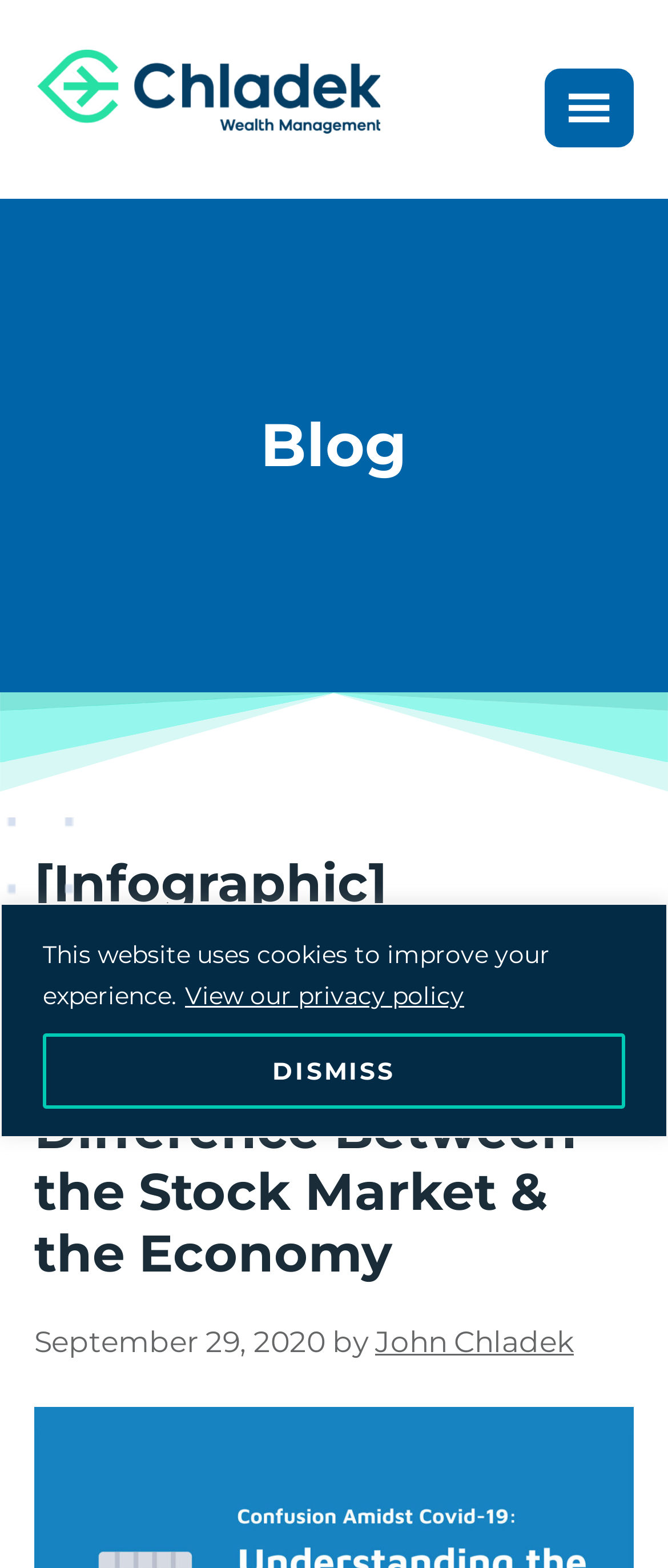Provide a single word or phrase to answer the given question: 
Who is the author of the blog post?

John Chladek